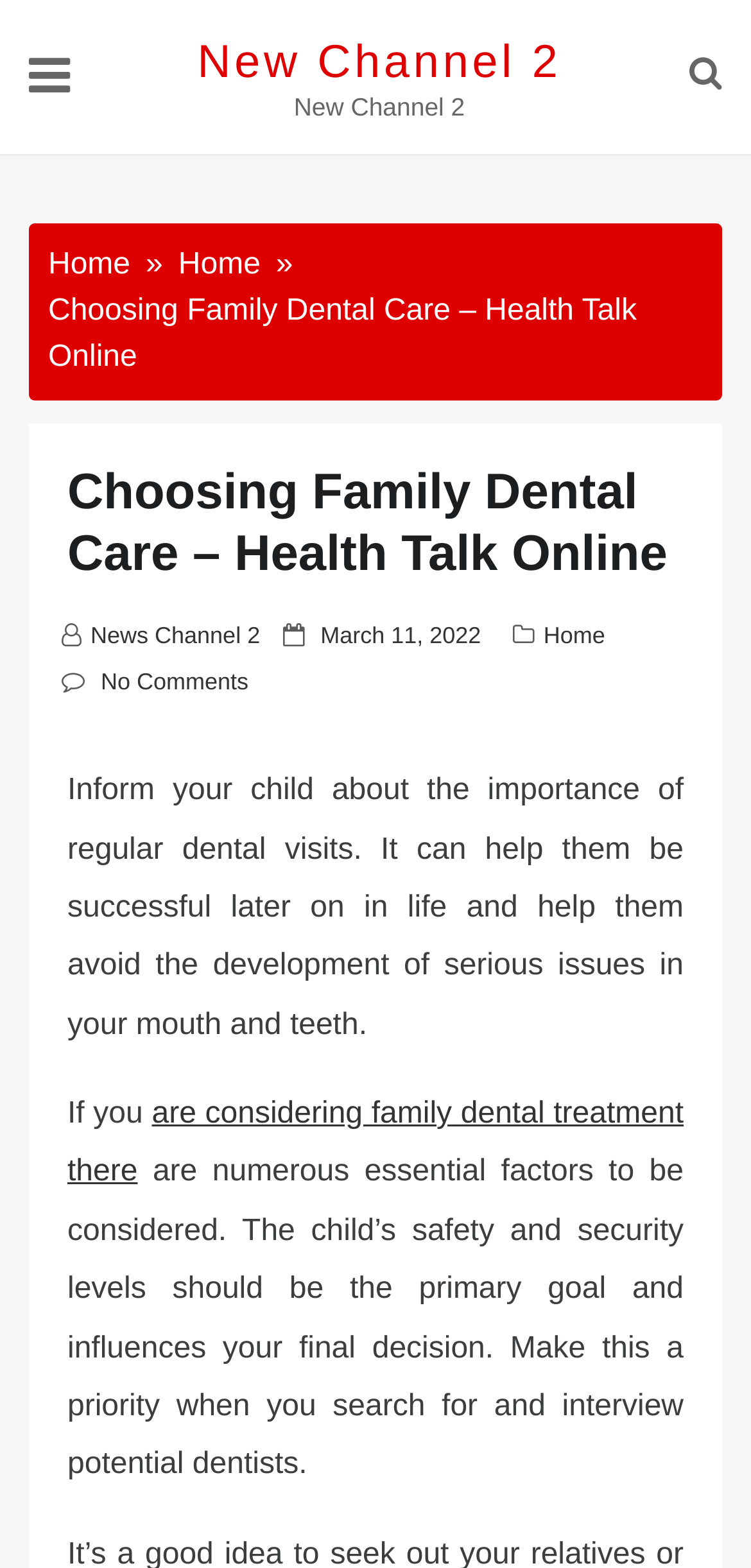Determine the bounding box coordinates of the region to click in order to accomplish the following instruction: "learn more about family dental treatment". Provide the coordinates as four float numbers between 0 and 1, specifically [left, top, right, bottom].

[0.09, 0.7, 0.91, 0.758]